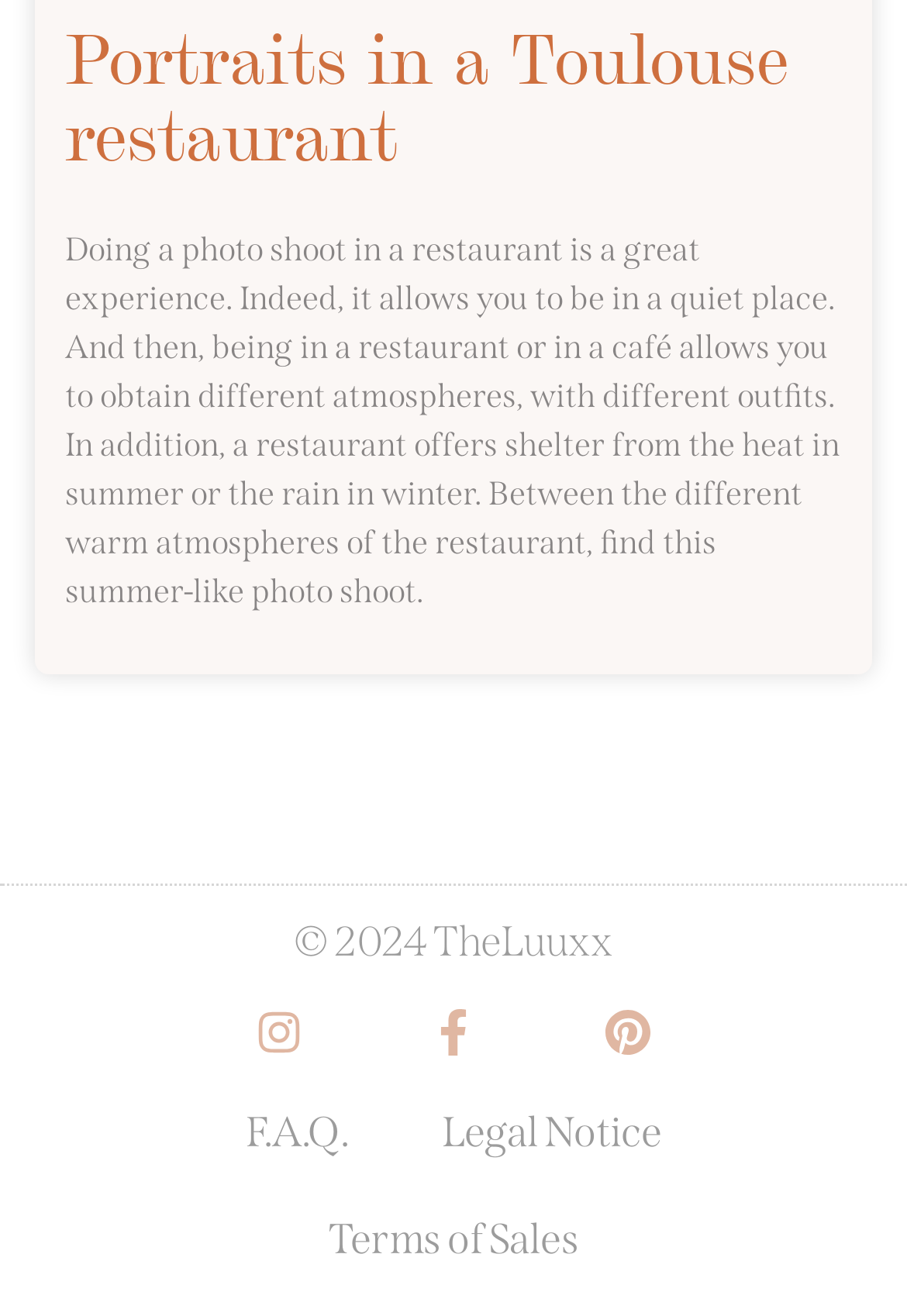What is the main topic of the webpage?
Based on the content of the image, thoroughly explain and answer the question.

The main topic of the webpage is 'Portraits in a restaurant' because the heading element with ID 289 has the text 'Portraits in a Toulouse restaurant' and the StaticText element with ID 359 provides a description about doing a photo shoot in a restaurant.